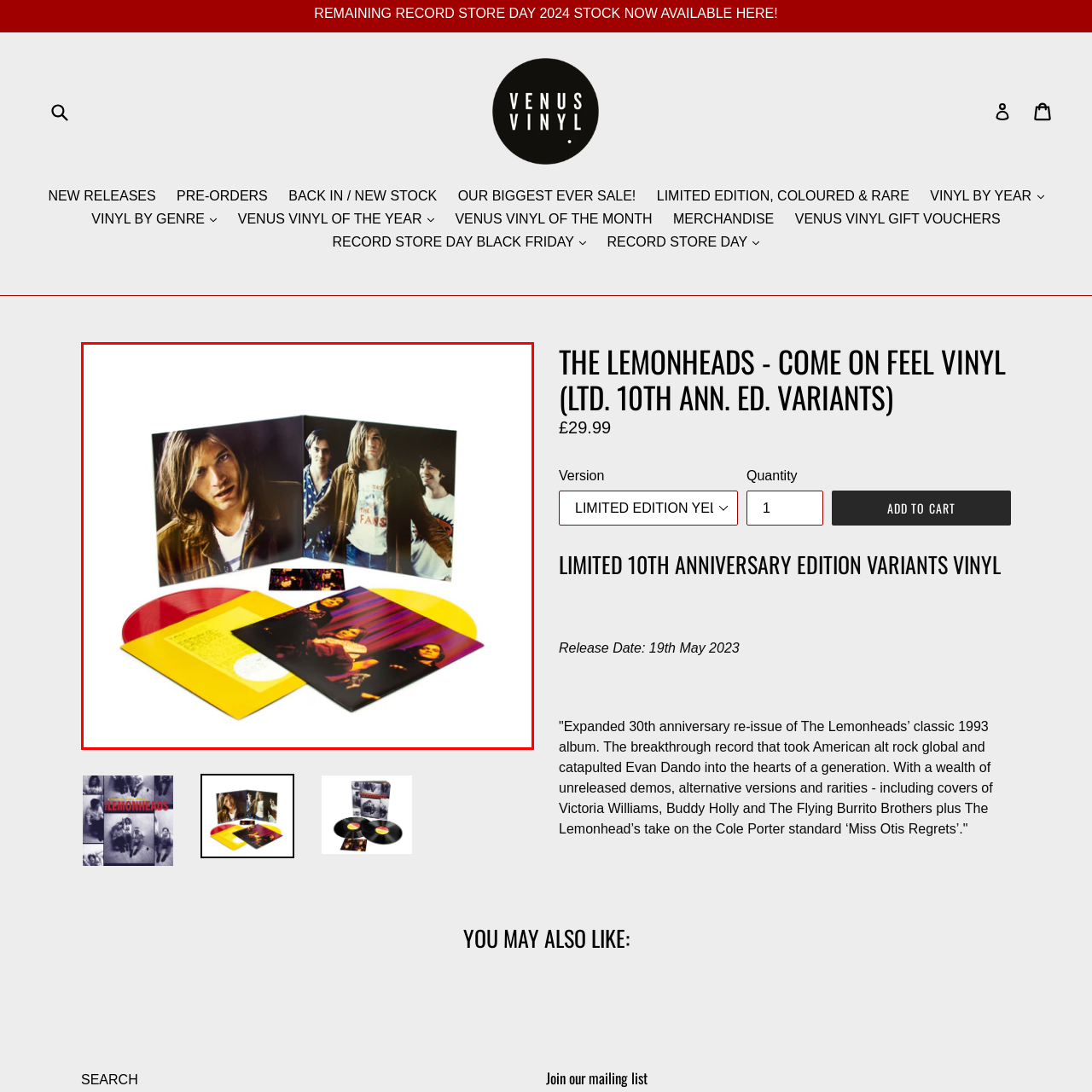What is the purpose of the small postcard or insert?
Examine the portion of the image surrounded by the red bounding box and deliver a detailed answer to the question.

According to the caption, the small postcard or insert typically contains liner notes or photographs related to the album, providing additional context and information to the listener.